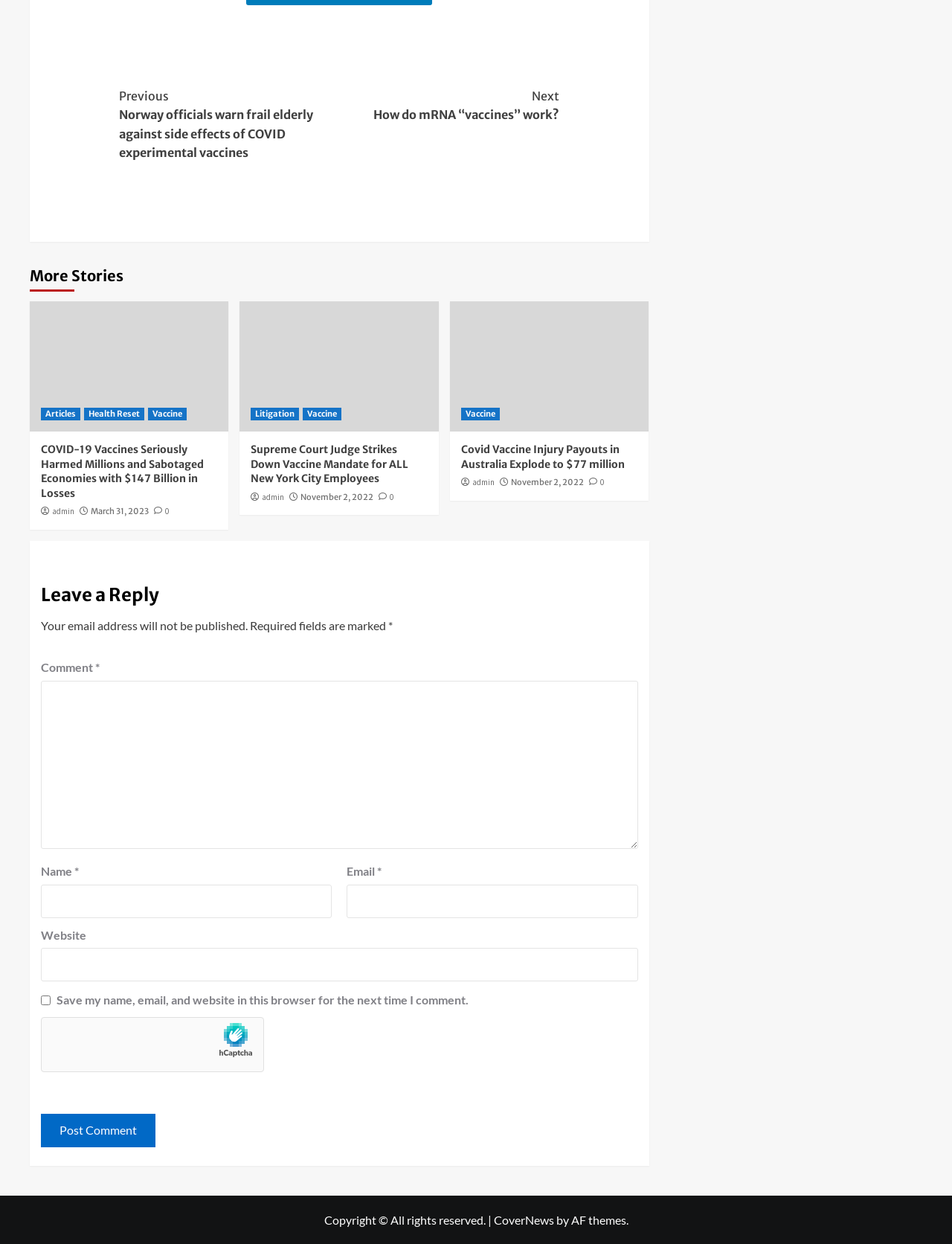What is the function of the 'Post Comment' button?
Using the information from the image, give a concise answer in one word or a short phrase.

To submit a comment